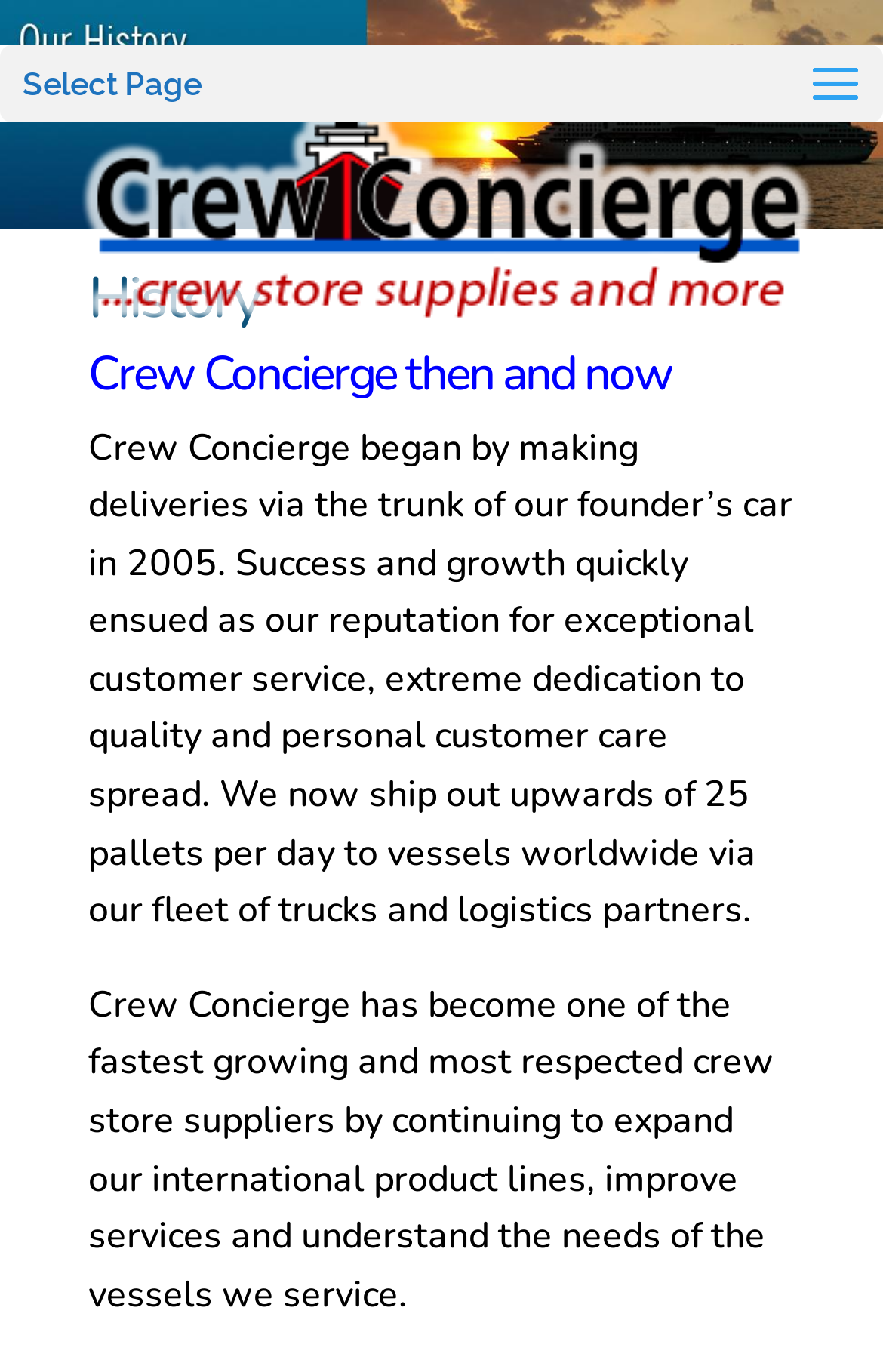Bounding box coordinates should be provided in the format (top-left x, top-left y, bottom-right x, bottom-right y) with all values between 0 and 1. Identify the bounding box for this UI element: alt="Crew Conceirge"

[0.024, 0.122, 0.986, 0.154]